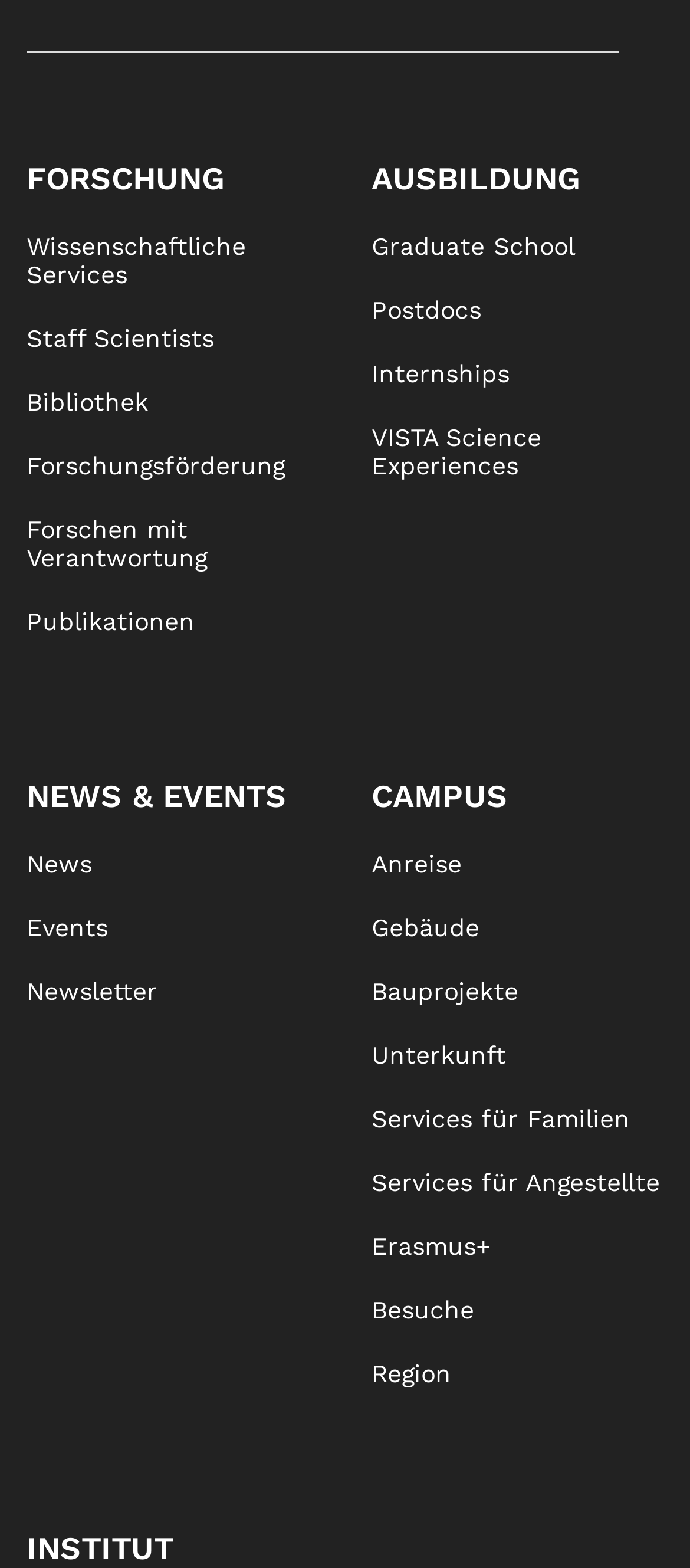Pinpoint the bounding box coordinates of the clickable element to carry out the following instruction: "Schedule an appointment."

None